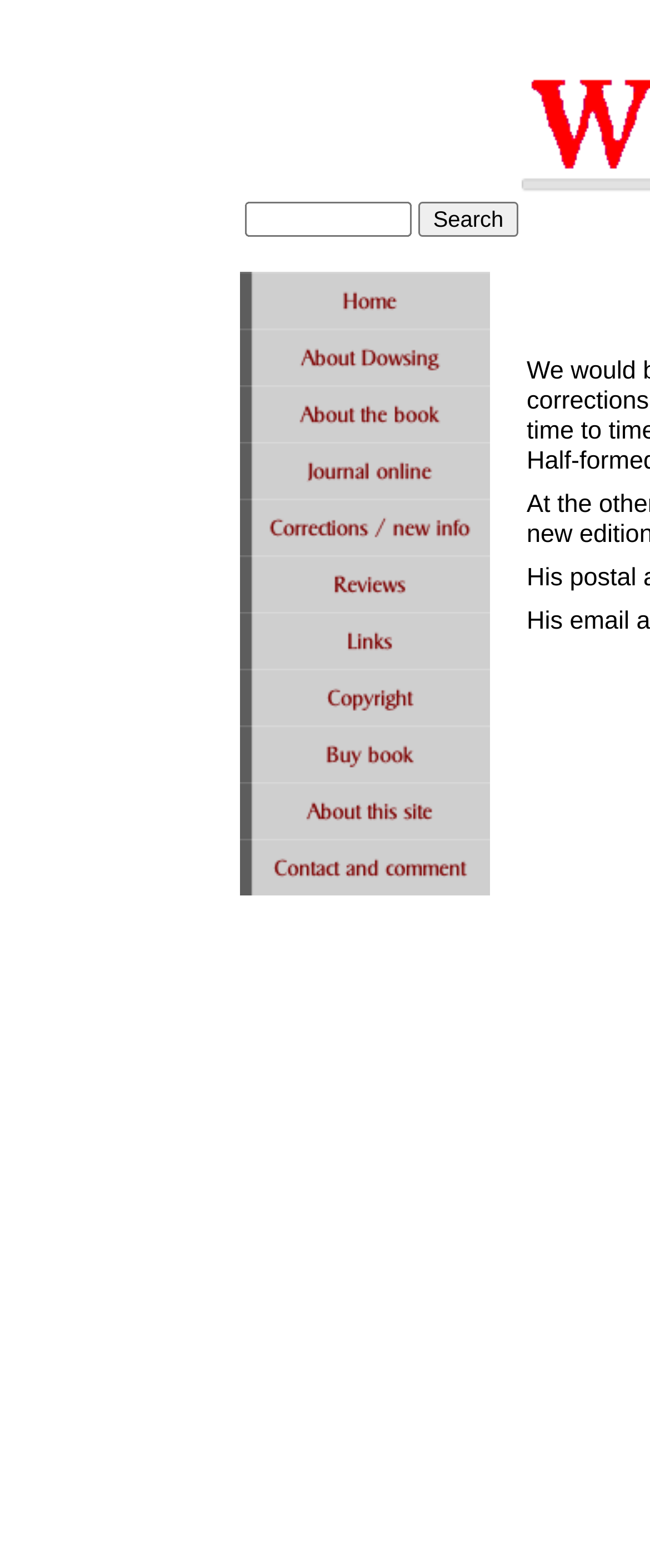Summarize the webpage with a detailed and informative caption.

The webpage is about William Dowsing and iconoclasm in East Anglia during the English Civil War, 1643-4. At the top left, there is a navigation menu consisting of 12 links, each accompanied by an image, arranged vertically. The links are 'Home', 'About Dowsing', 'About the book', 'Journal online', 'Corrections / new info', 'Reviews', 'Links', 'Copyright', 'Buy book', 'About this site', and 'Contact and comment'. 

Below the navigation menu, there is a search function, consisting of a text box and a 'Search' button, positioned at the top center of the page.